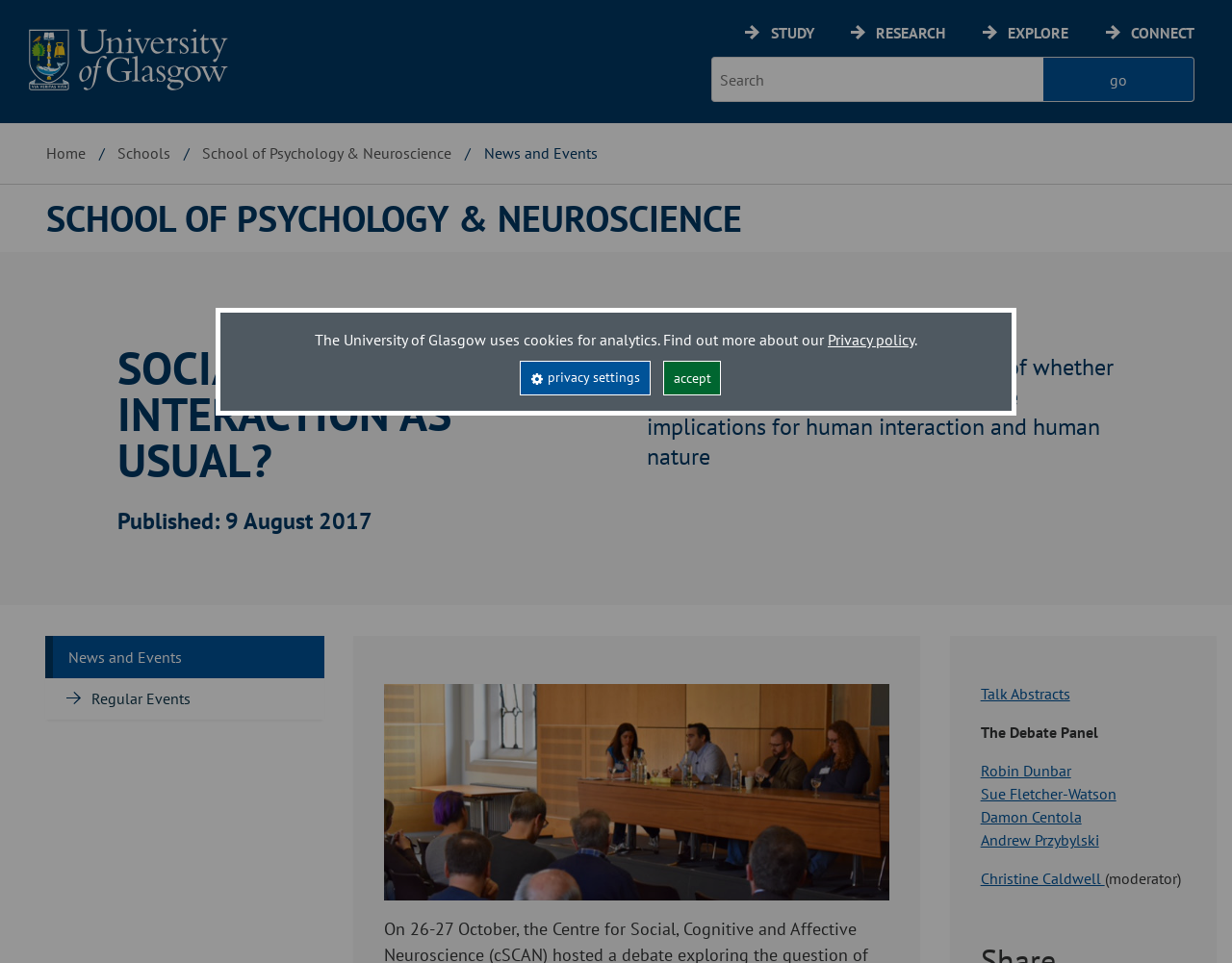Who is the moderator of the debate panel?
Kindly give a detailed and elaborate answer to the question.

I found the answer by looking at the link element with the text 'Christine Caldwell' and the static text element with the text '(moderator)' next to it, which suggests that Christine Caldwell is the moderator of the debate panel.